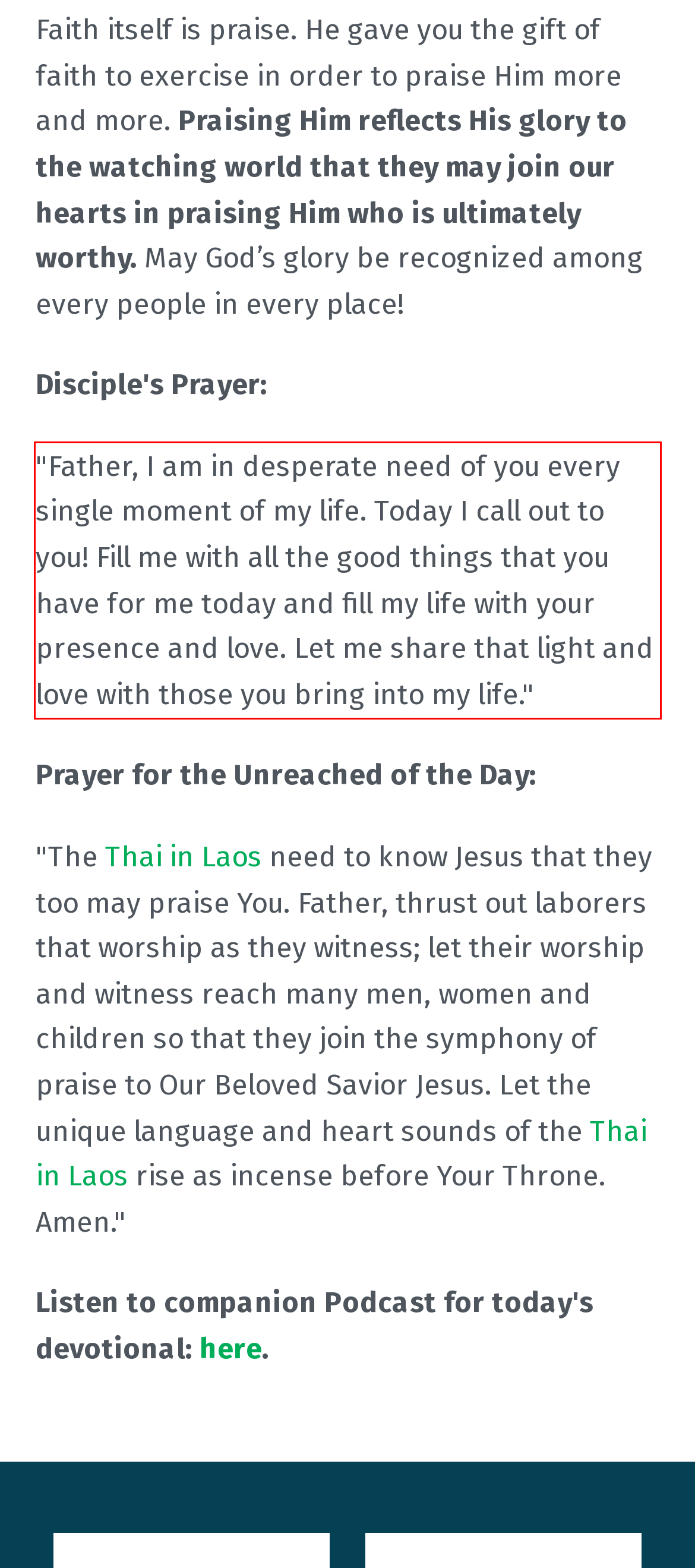Please examine the screenshot of the webpage and read the text present within the red rectangle bounding box.

"Father, I am in desperate need of you every single moment of my life. Today I call out to you! Fill me with all the good things that you have for me today and fill my life with your presence and love. Let me share that light and love with those you bring into my life."